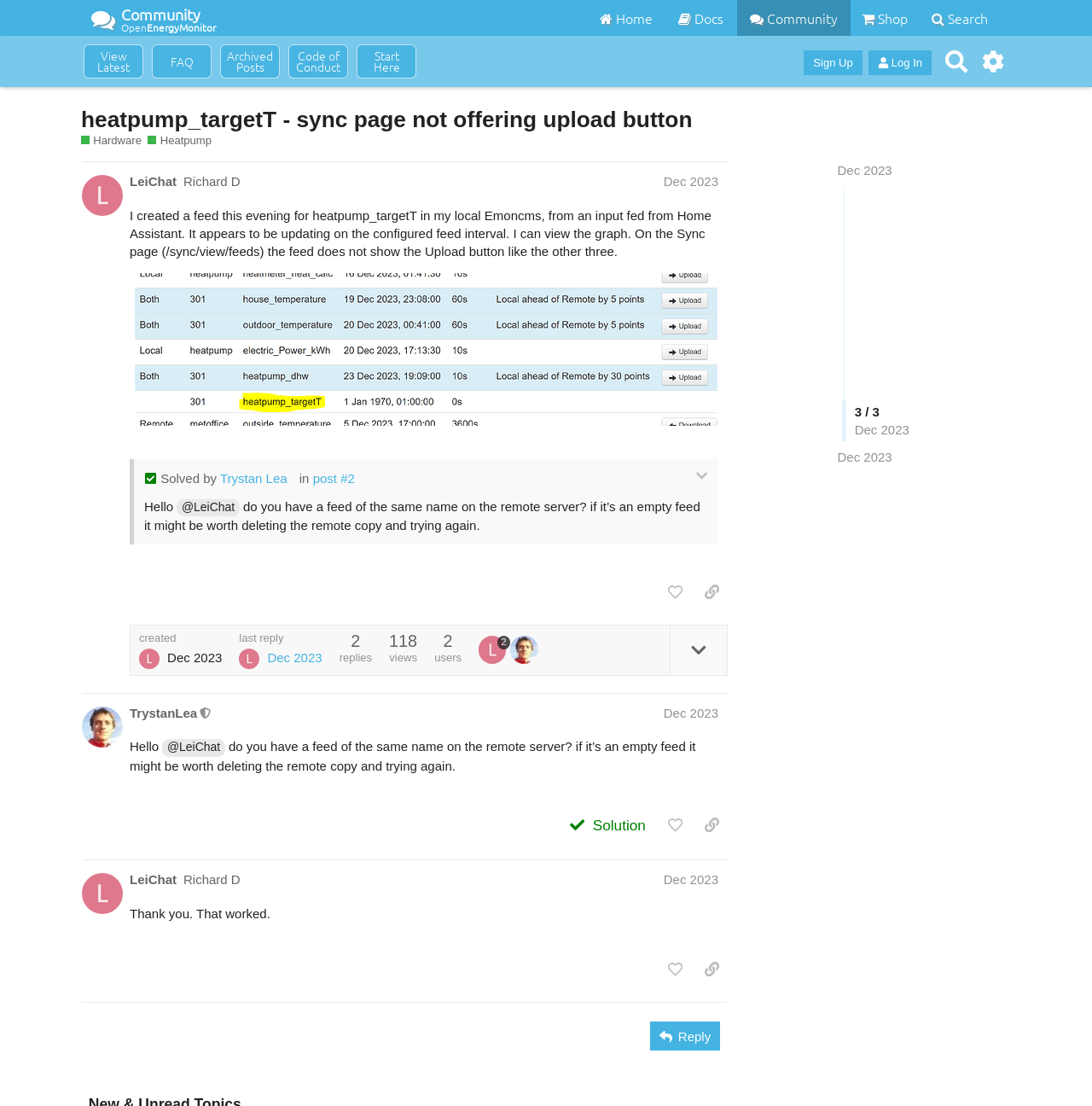For the following element description, predict the bounding box coordinates in the format (top-left x, top-left y, bottom-right x, bottom-right y). All values should be floating point numbers between 0 and 1. Description: last reply Dec 2023

[0.219, 0.571, 0.295, 0.605]